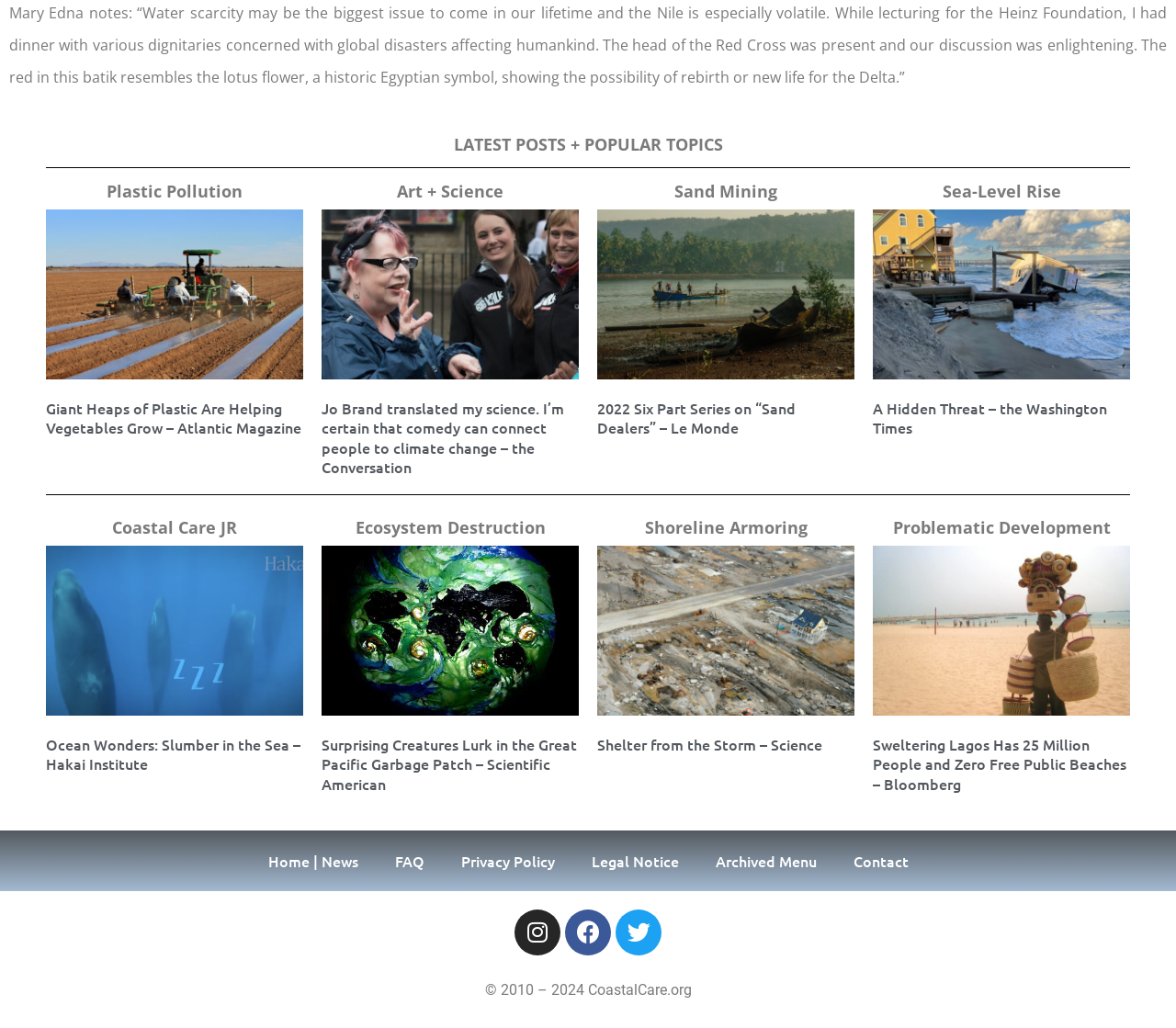Using the elements shown in the image, answer the question comprehensively: What is the topic of the article with the image of cantaloupe?

I found the image of cantaloupe in the article section with the heading 'Plastic Pollution', which suggests that the topic of the article is related to plastic pollution.